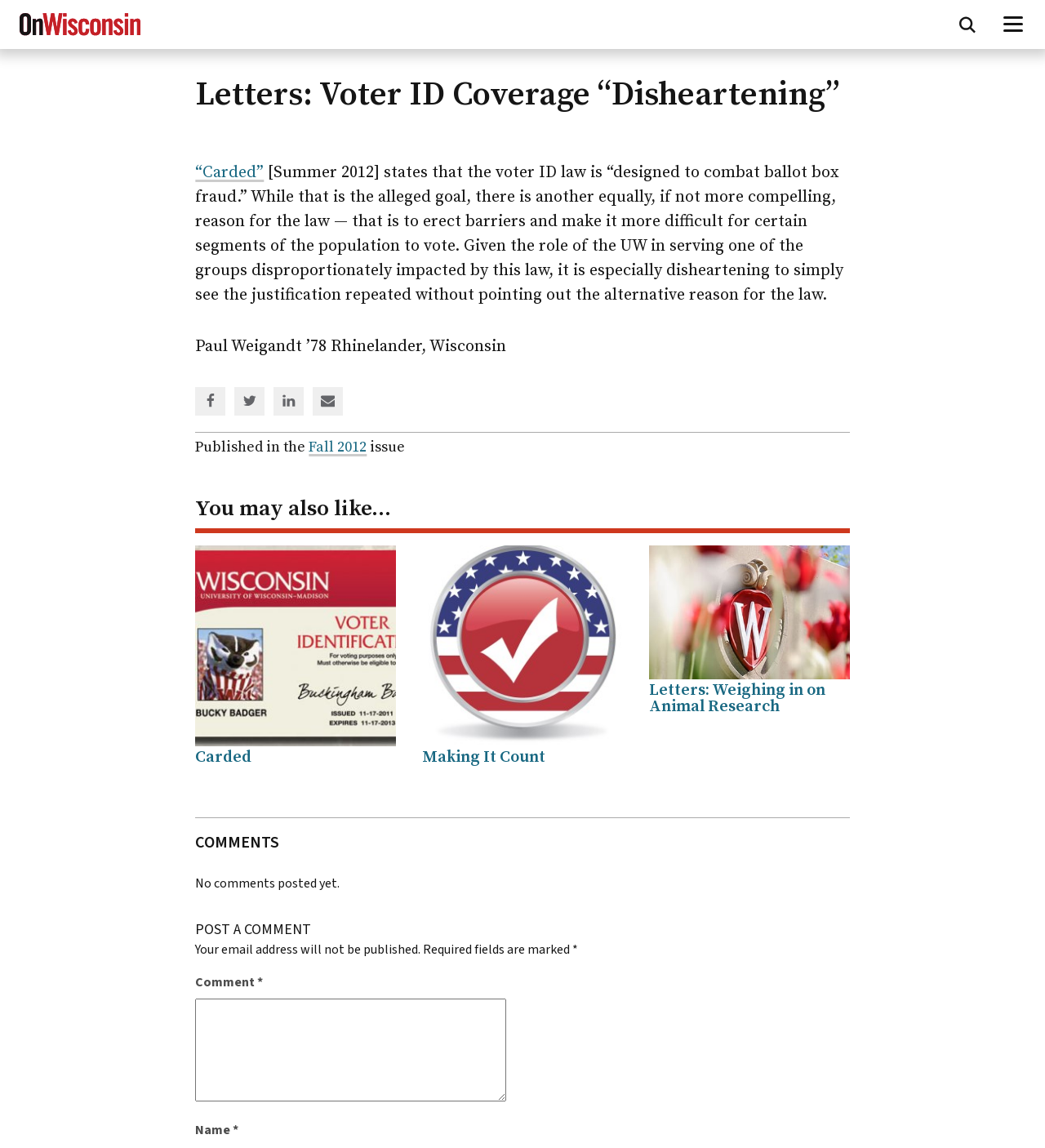Create a detailed narrative describing the layout and content of the webpage.

The webpage is an article from On Wisconsin Magazine, with the title "Letters: Voter ID Coverage “Disheartening”". At the top, there is a link to skip to the main content, followed by the magazine's logo and a search button. On the top right, there is a menu button.

The main content starts with a heading that displays the title of the article. Below the title, there is a paragraph of text that discusses the voter ID law, its alleged goal, and its potential impact on certain segments of the population. The author of the letter, Paul Weigandt, is mentioned at the end of the paragraph.

To the right of the paragraph, there are social media sharing links, including Facebook, Twitter, LinkedIn, and email. Below the sharing links, there is information about the publication, including the issue and date.

The article is followed by a section titled "You may also like…", which lists three related articles with headings and links. Below this section, there is a comments section, where users can post their comments. The comments section displays a message indicating that no comments have been posted yet. Users can enter their comments in a text box, and there are fields to enter their name and email address.